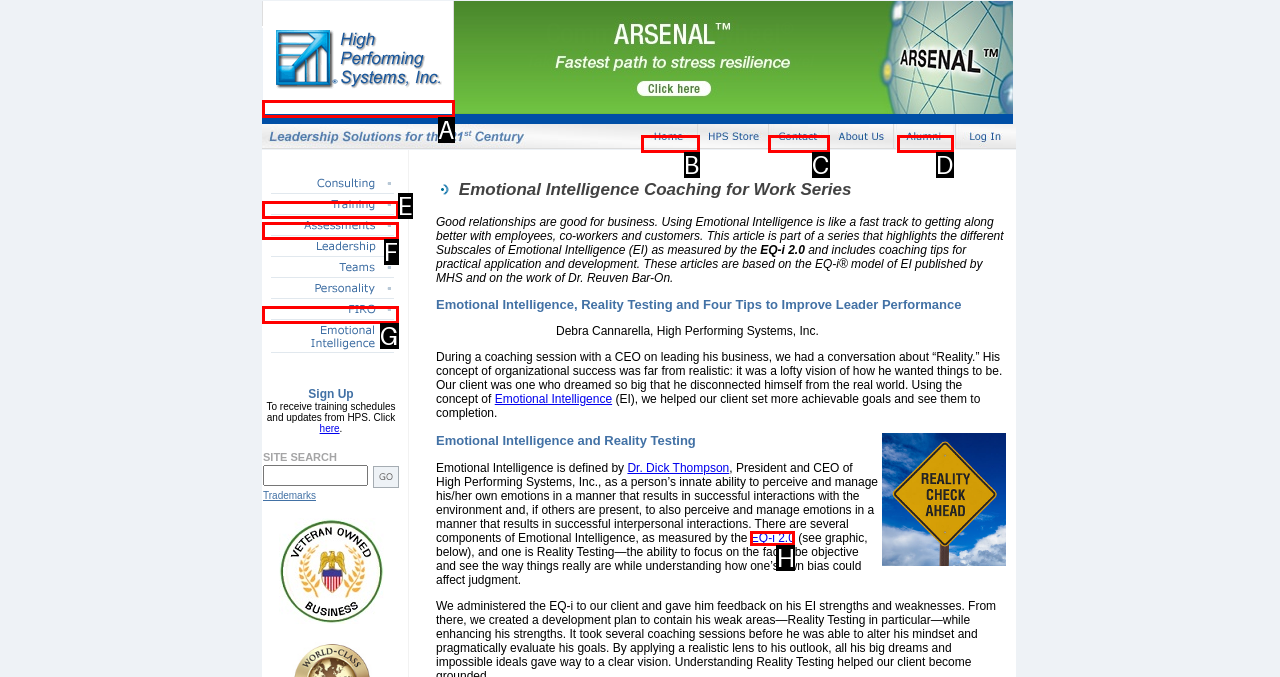Identify the letter of the UI element you need to select to accomplish the task: Click the link to learn more about EI Coaching for Work Series.
Respond with the option's letter from the given choices directly.

A